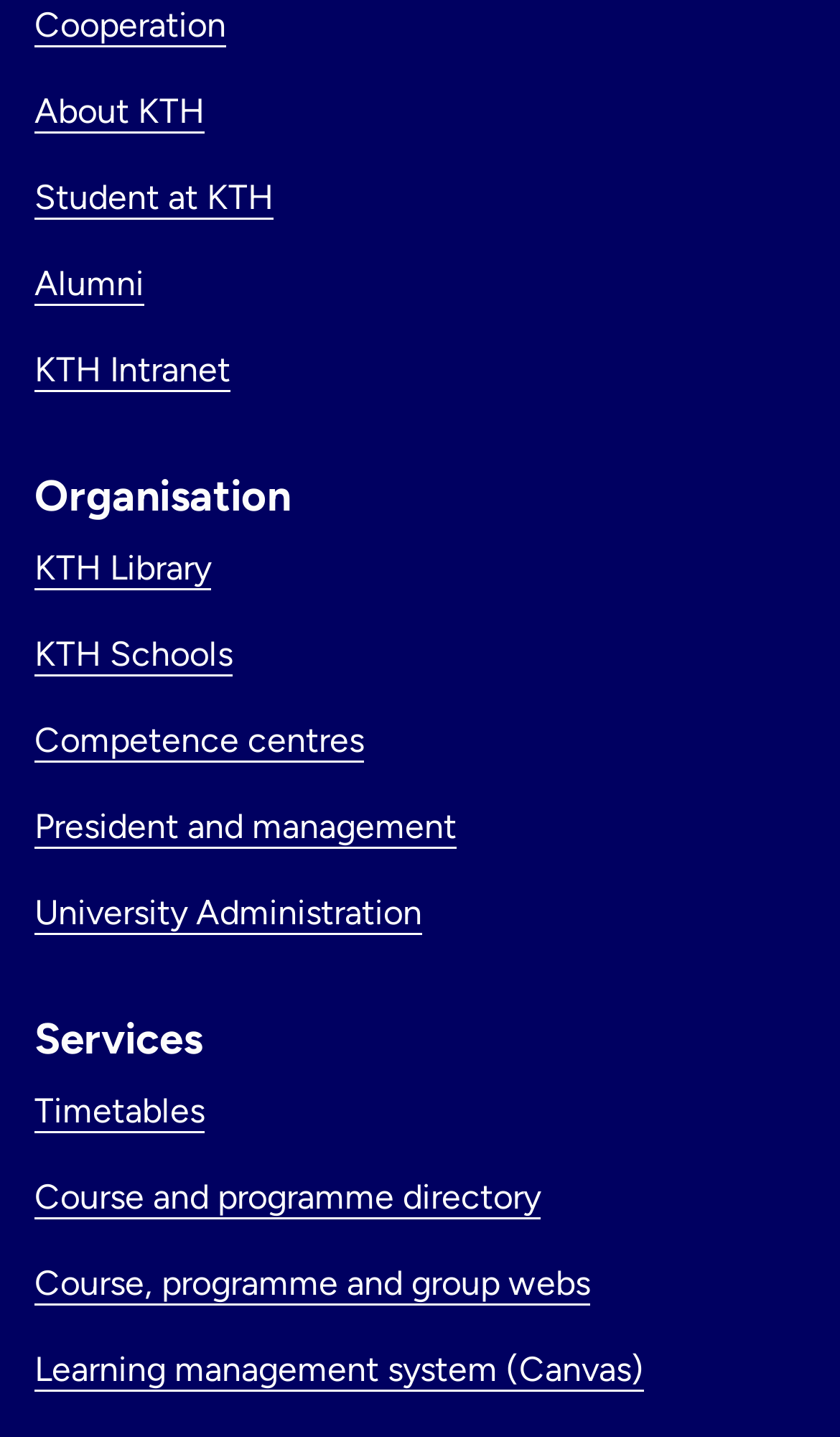Identify the bounding box coordinates of the section to be clicked to complete the task described by the following instruction: "Access Learning management system". The coordinates should be four float numbers between 0 and 1, formatted as [left, top, right, bottom].

[0.041, 0.939, 0.767, 0.967]